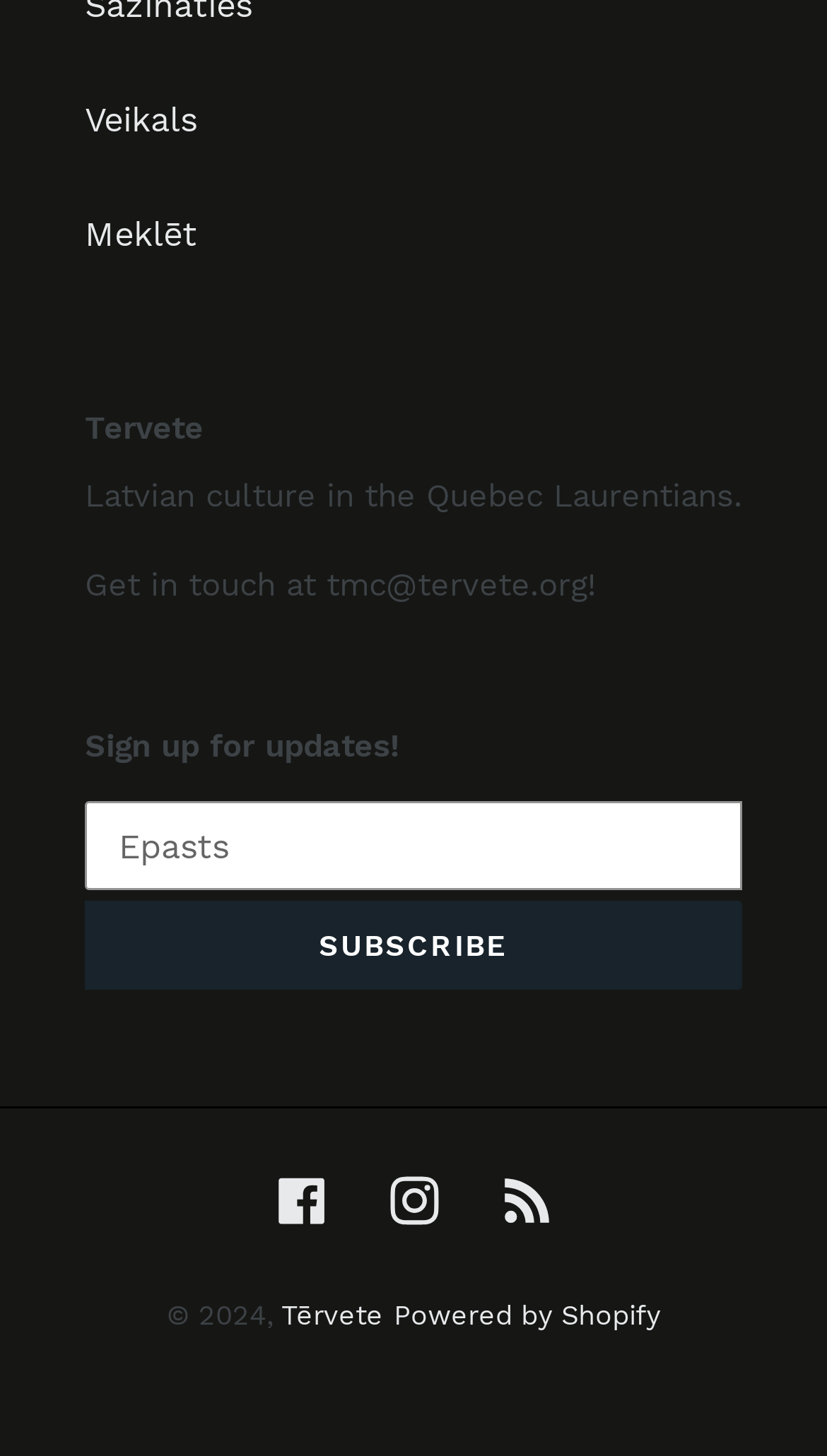Ascertain the bounding box coordinates for the UI element detailed here: "parent_node: SUBSCRIBE aria-label="Epasts" name="contact[email]" placeholder="Epasts"". The coordinates should be provided as [left, top, right, bottom] with each value being a float between 0 and 1.

[0.103, 0.551, 0.897, 0.612]